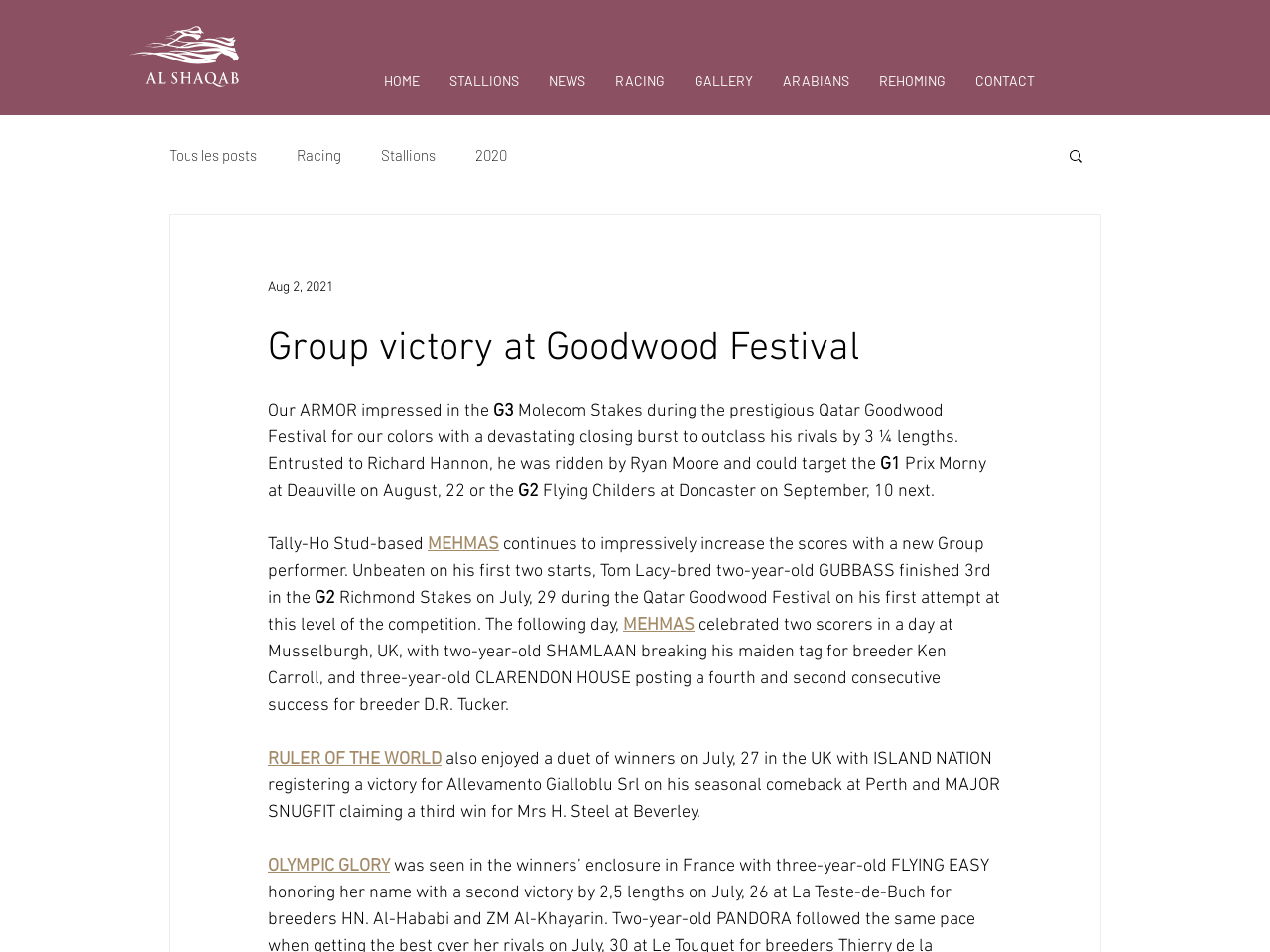How many navigation links are there?
Use the information from the image to give a detailed answer to the question.

I counted the number of links under the 'Site' navigation element, which are 'HOME', 'STALLIONS', 'NEWS', 'RACING', 'GALLERY', 'ARABIANS', 'REHOMING', and 'CONTACT'. There are 9 links in total.